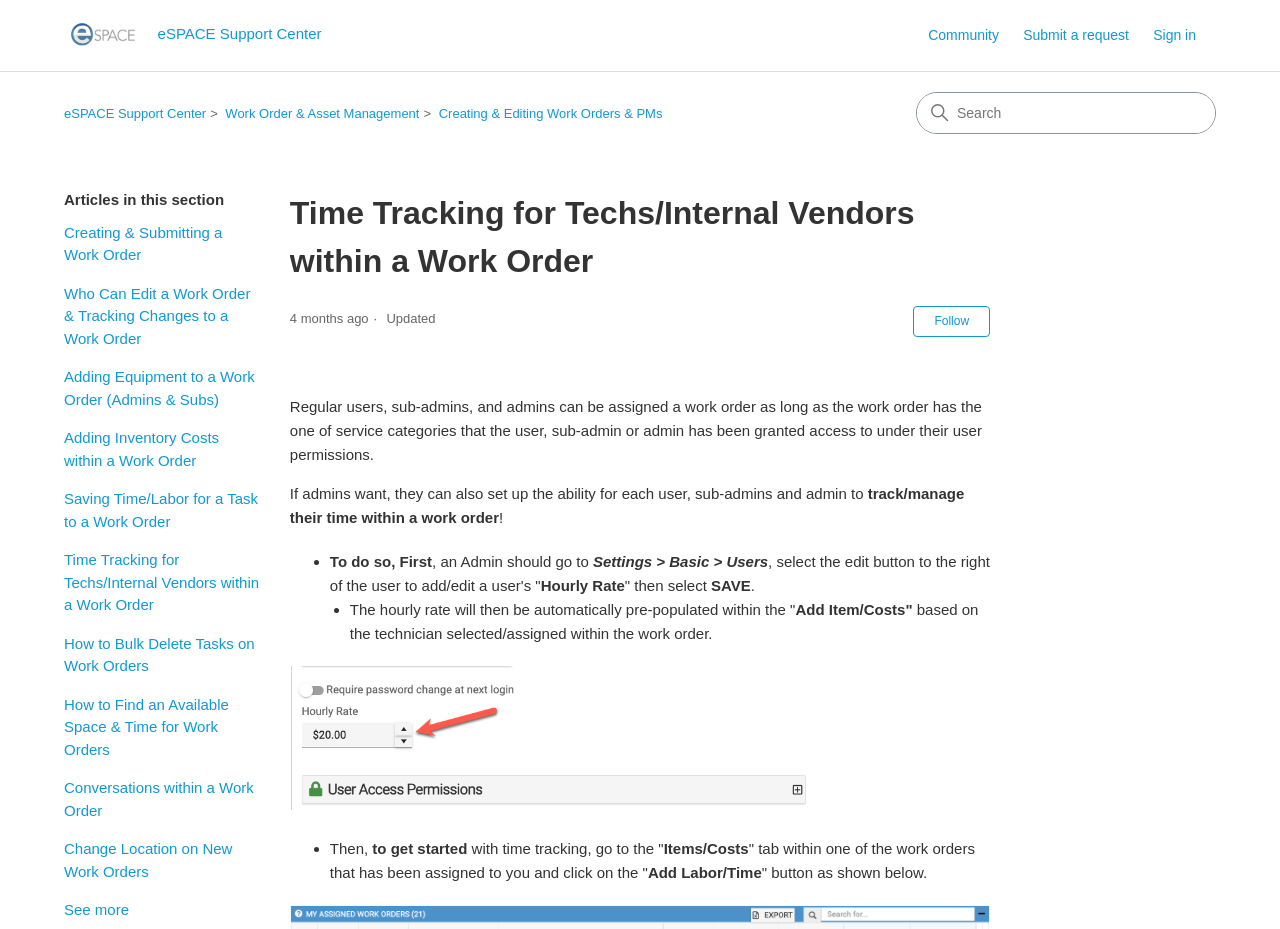Determine the bounding box for the UI element as described: "Conversations within a Work Order". The coordinates should be represented as four float numbers between 0 and 1, formatted as [left, top, right, bottom].

[0.05, 0.836, 0.203, 0.885]